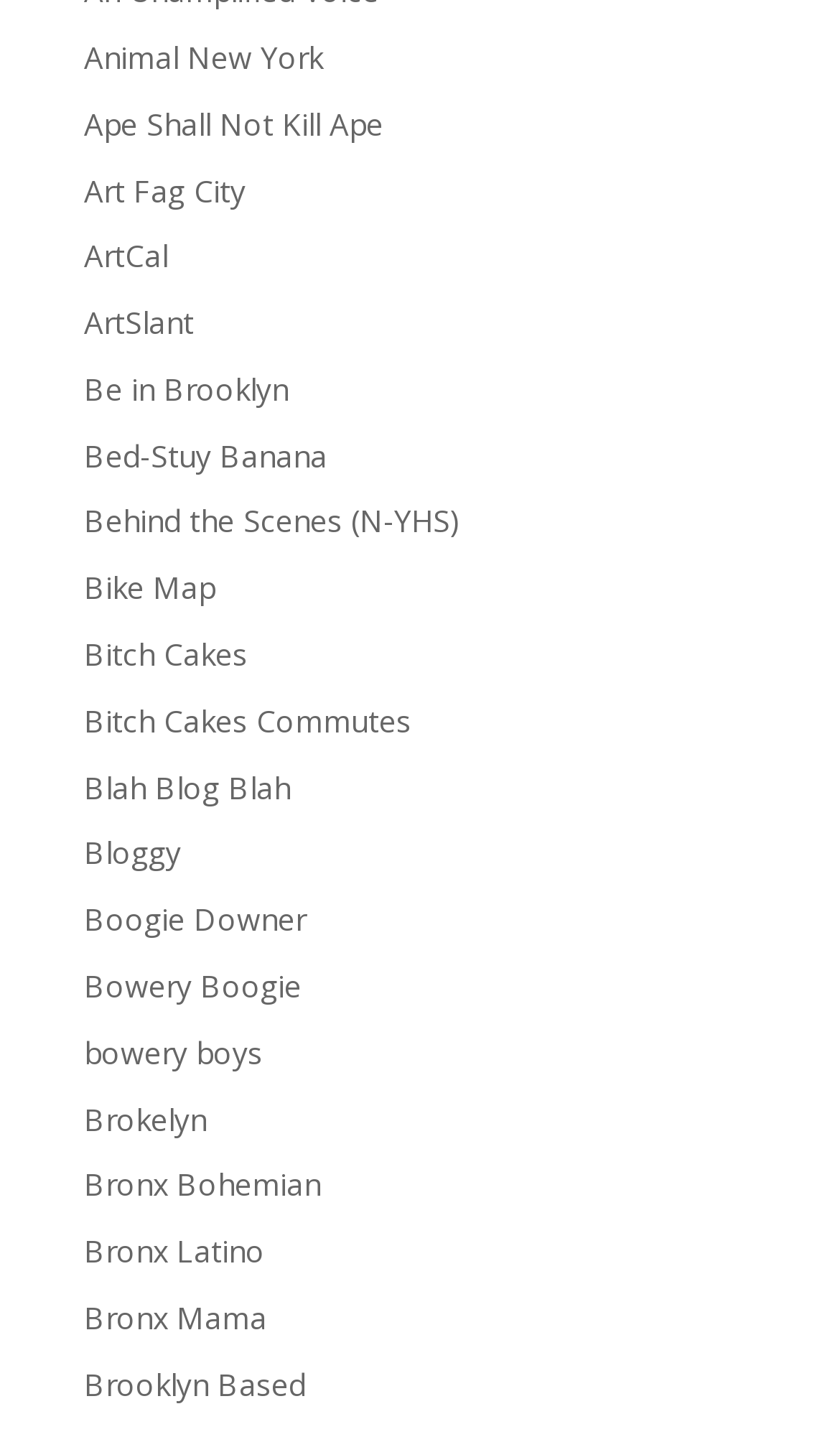Provide the bounding box coordinates for the area that should be clicked to complete the instruction: "explore Bronx Bohemian".

[0.1, 0.81, 0.382, 0.839]